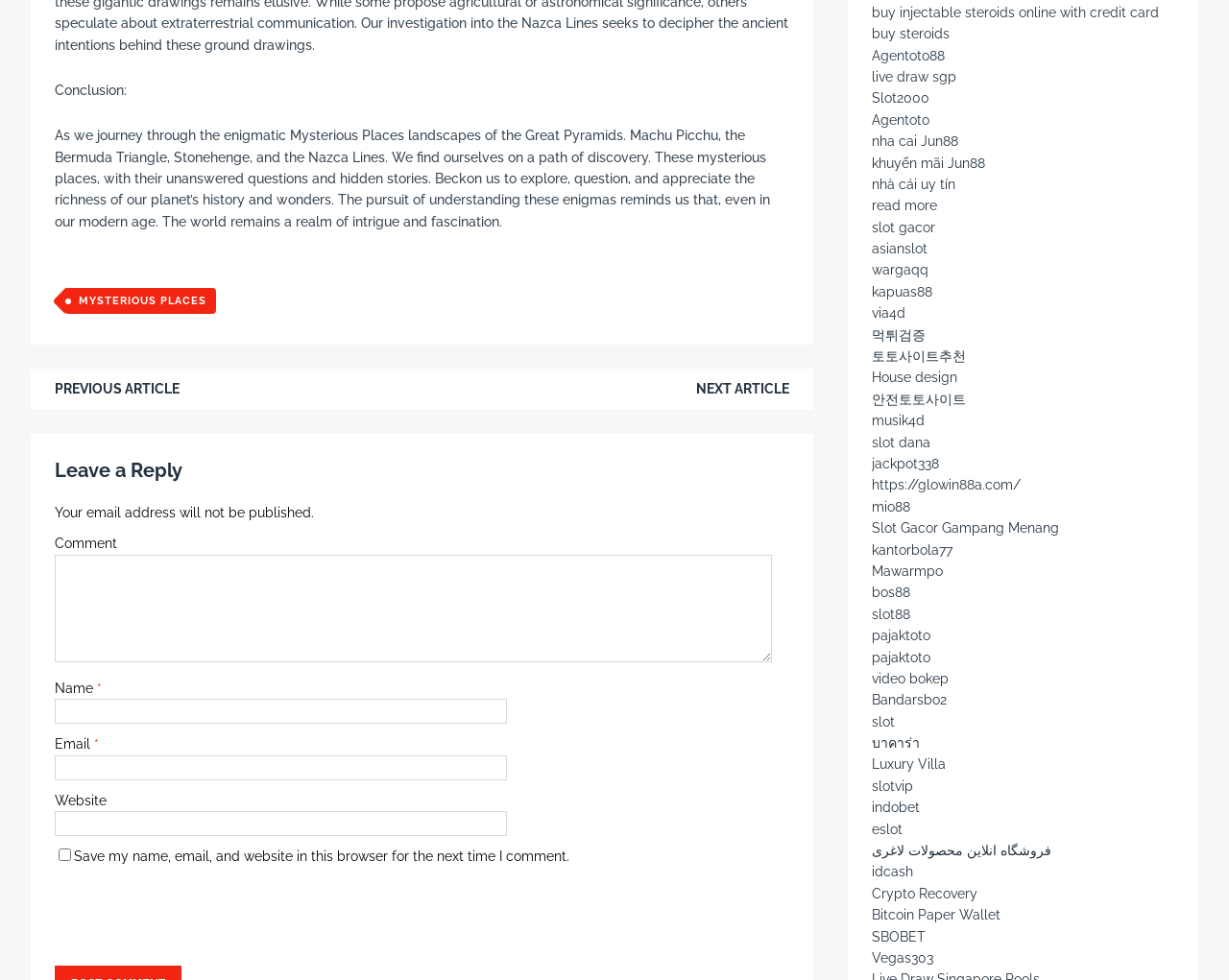Find the bounding box coordinates of the element's region that should be clicked in order to follow the given instruction: "Leave a comment". The coordinates should consist of four float numbers between 0 and 1, i.e., [left, top, right, bottom].

[0.045, 0.566, 0.628, 0.675]